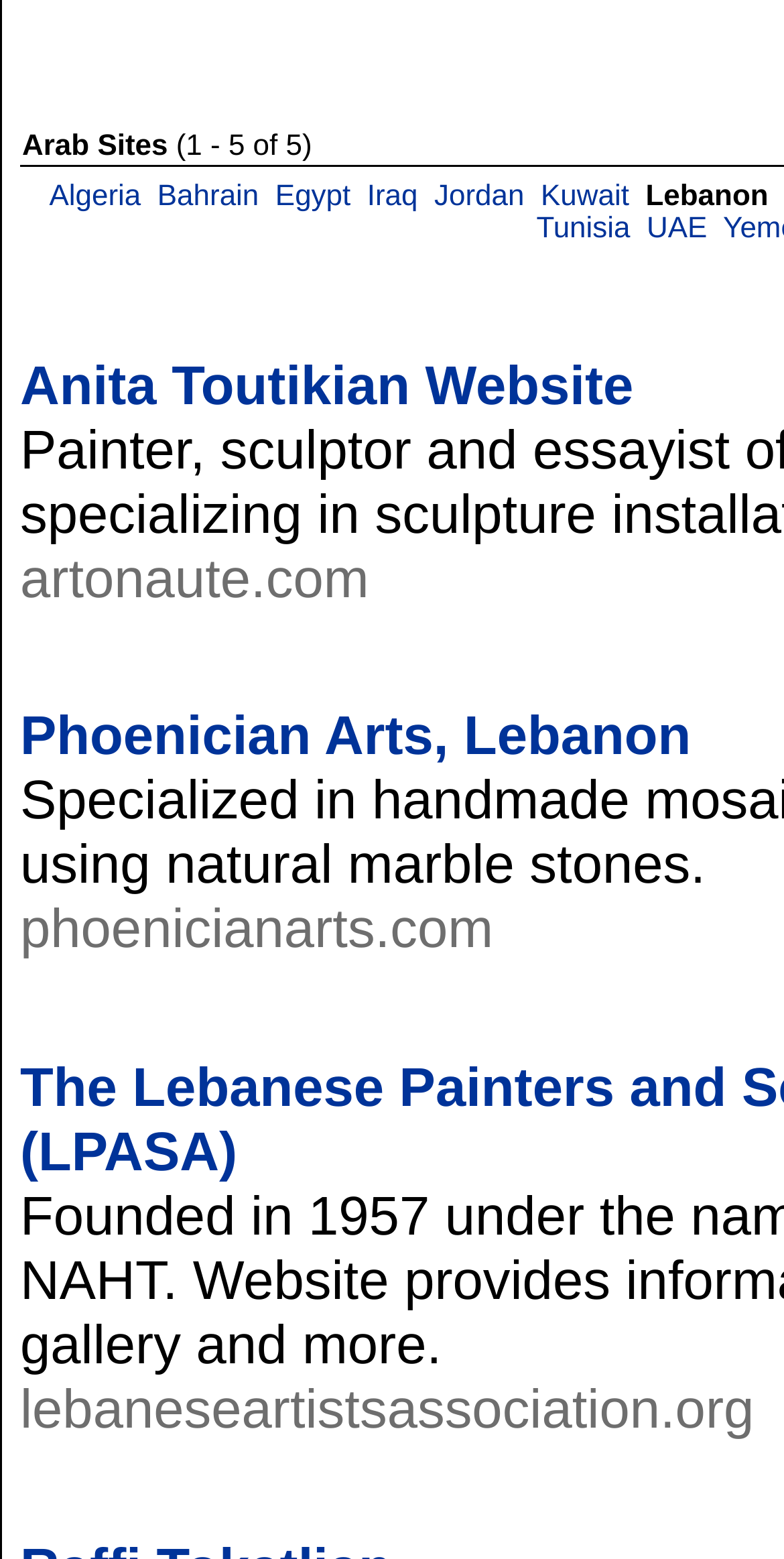Based on the element description, predict the bounding box coordinates (top-left x, top-left y, bottom-right x, bottom-right y) for the UI element in the screenshot: aria-label="Back to home"

None